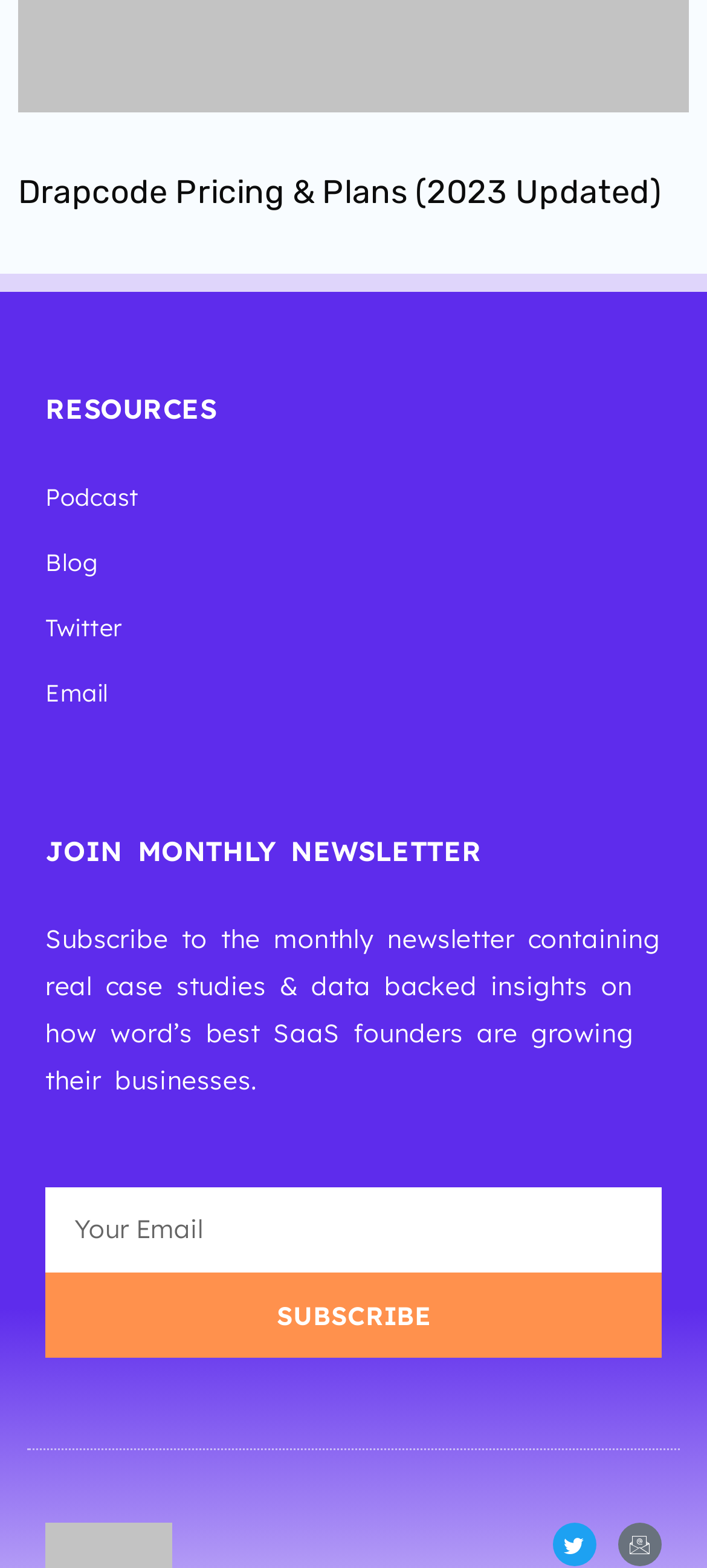Predict the bounding box coordinates for the UI element described as: "parent_node: Email name="form_fields[email]" placeholder="Your Email"". The coordinates should be four float numbers between 0 and 1, presented as [left, top, right, bottom].

[0.064, 0.757, 0.936, 0.812]